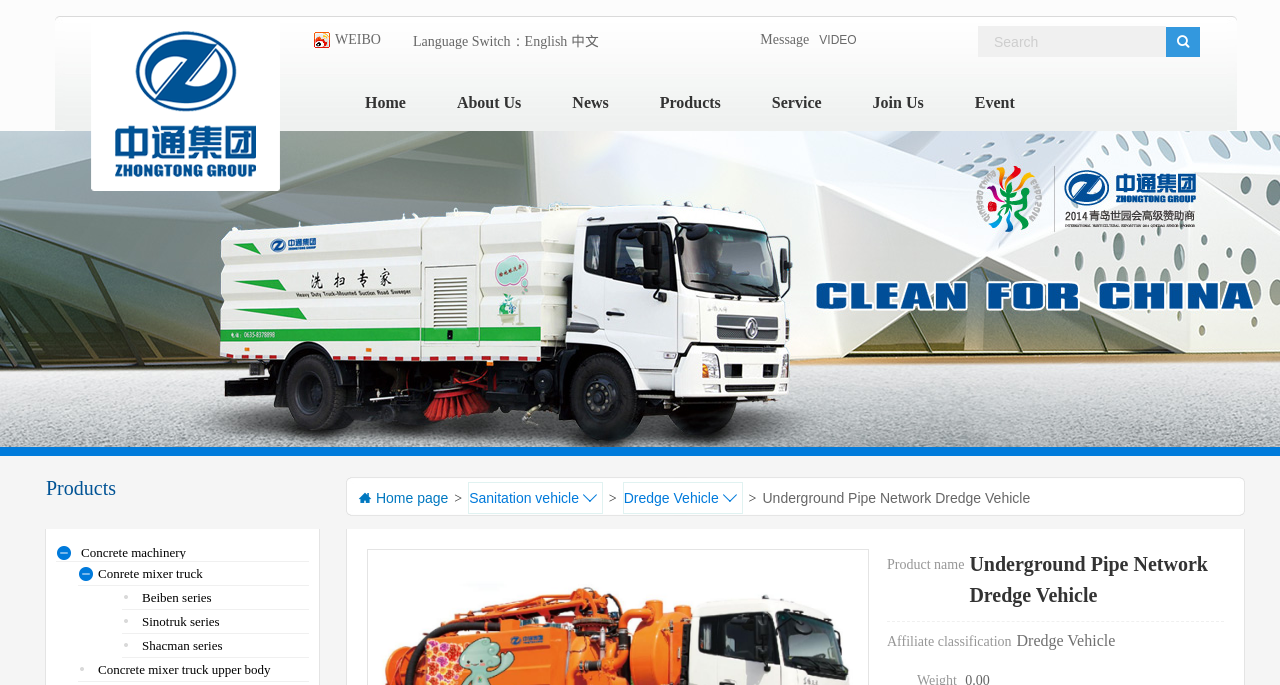Provide your answer in one word or a succinct phrase for the question: 
What is the category of the product?

Dredge Vehicle